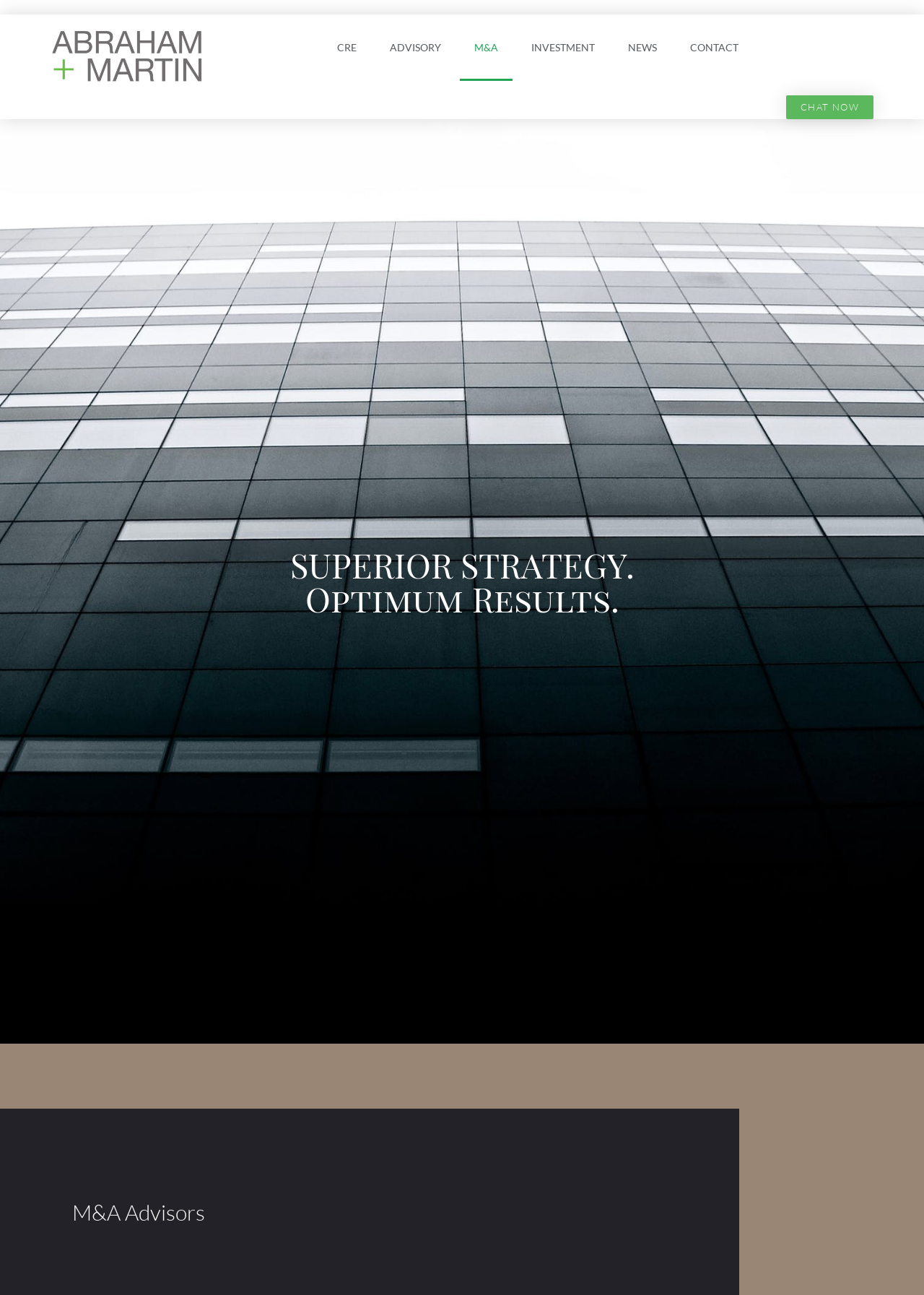What is the theme of the webpage?
Answer the question with a detailed explanation, including all necessary information.

The webpage's content, including the main heading 'M&A Advisors' and the links 'M&A', 'INVESTMENT', and 'ADVISORY', suggests that the theme of the webpage is related to mergers and acquisitions, as well as investment advisory services.